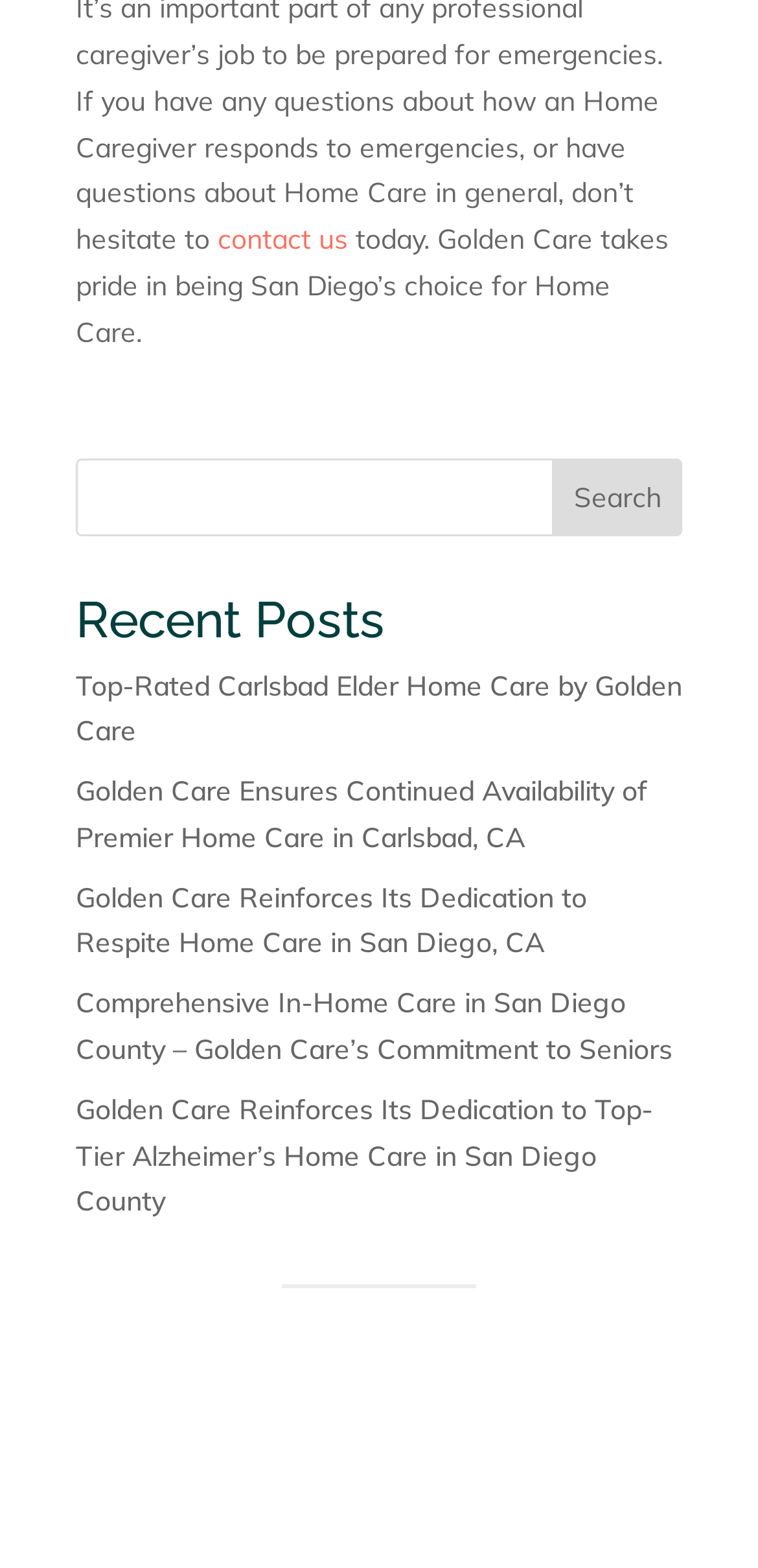Please provide a comprehensive response to the question below by analyzing the image: 
What is the company's pride?

The StaticText element with the text 'today. Golden Care takes pride in being San Diego’s choice for Home Care.' suggests that the company's pride is being San Diego's choice for Home Care.